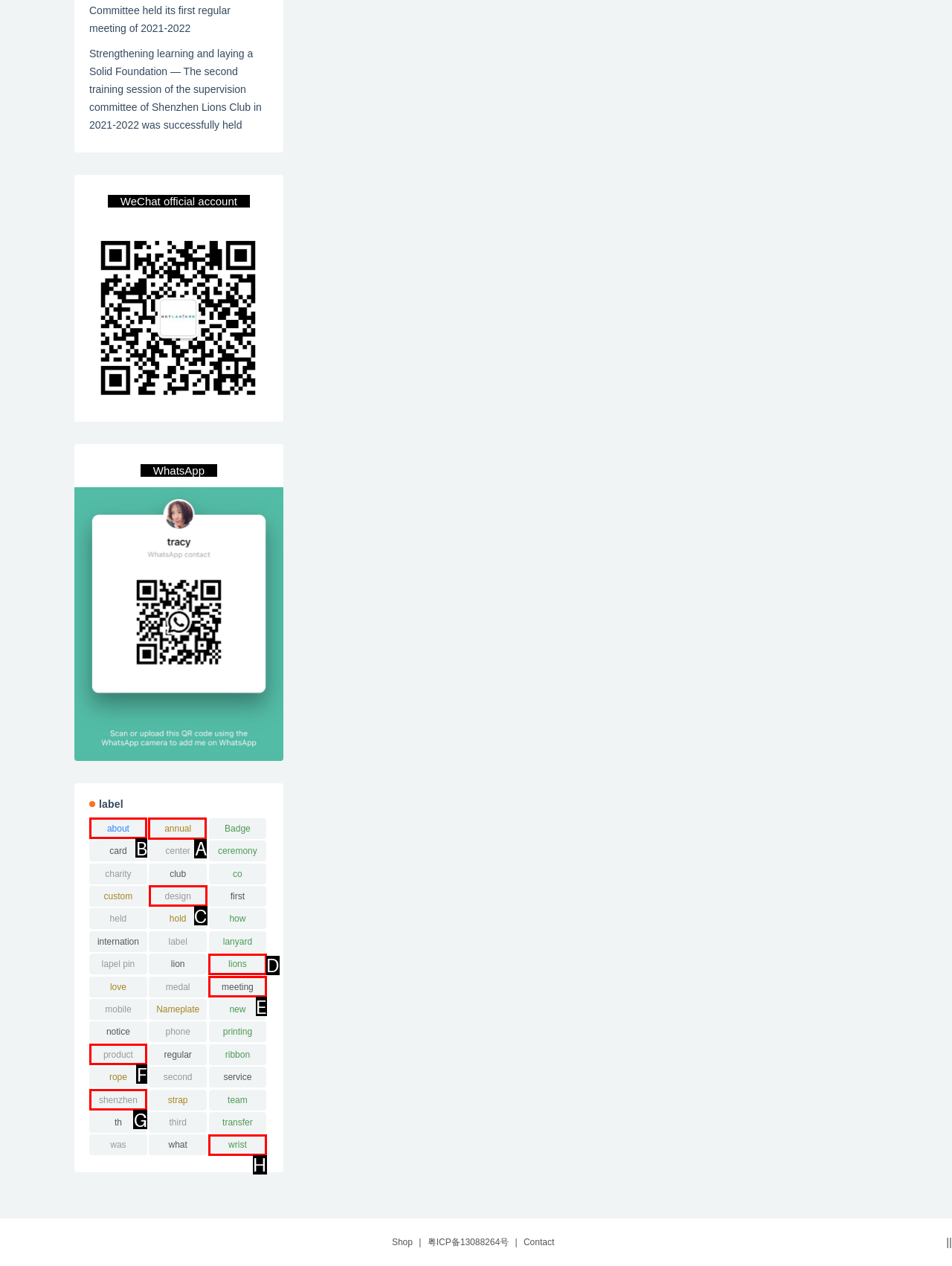Point out the specific HTML element to click to complete this task: Browse the annual projects Reply with the letter of the chosen option.

A